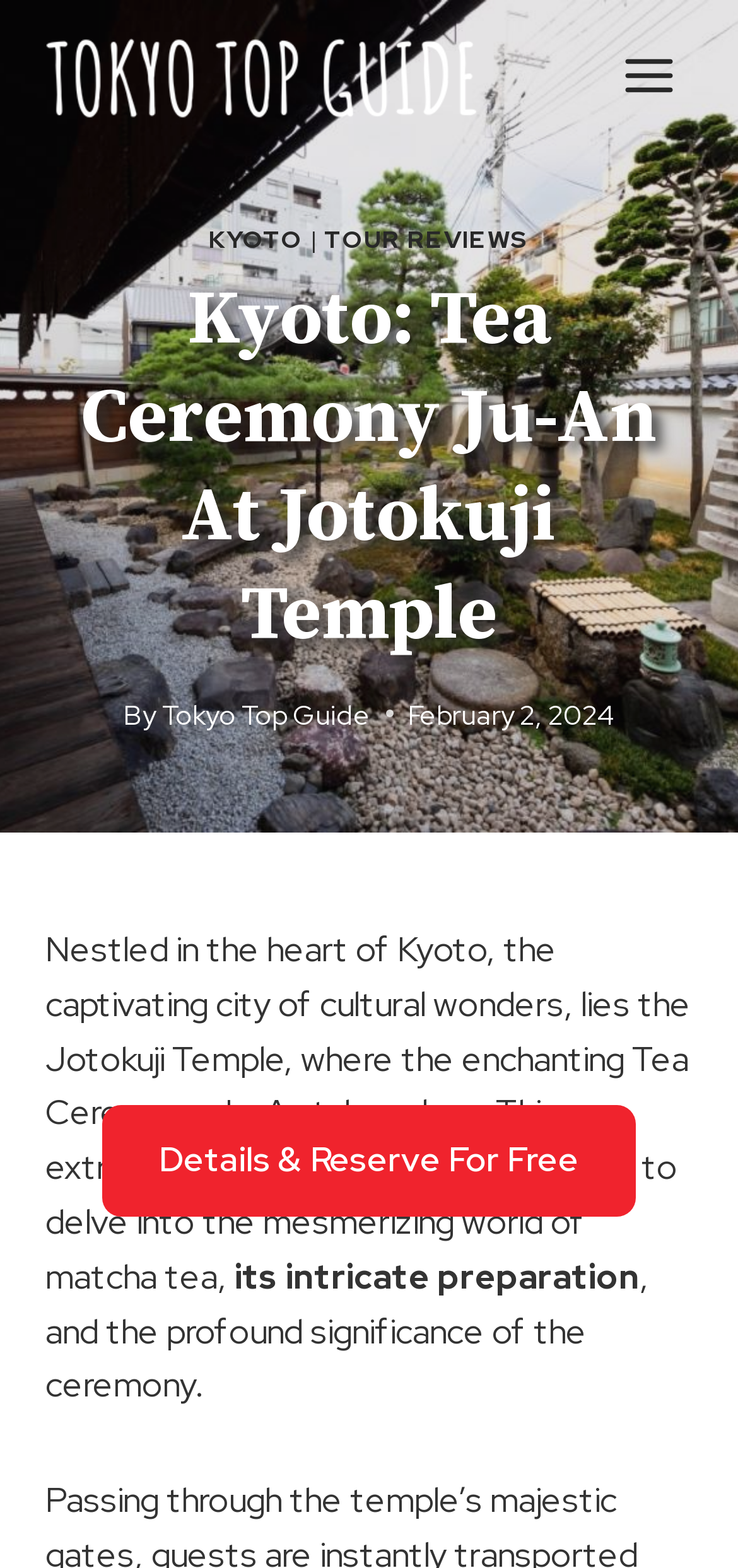Provide the bounding box coordinates of the HTML element this sentence describes: "alt="Tokyo Top Guide Logo"".

[0.062, 0.017, 0.646, 0.079]